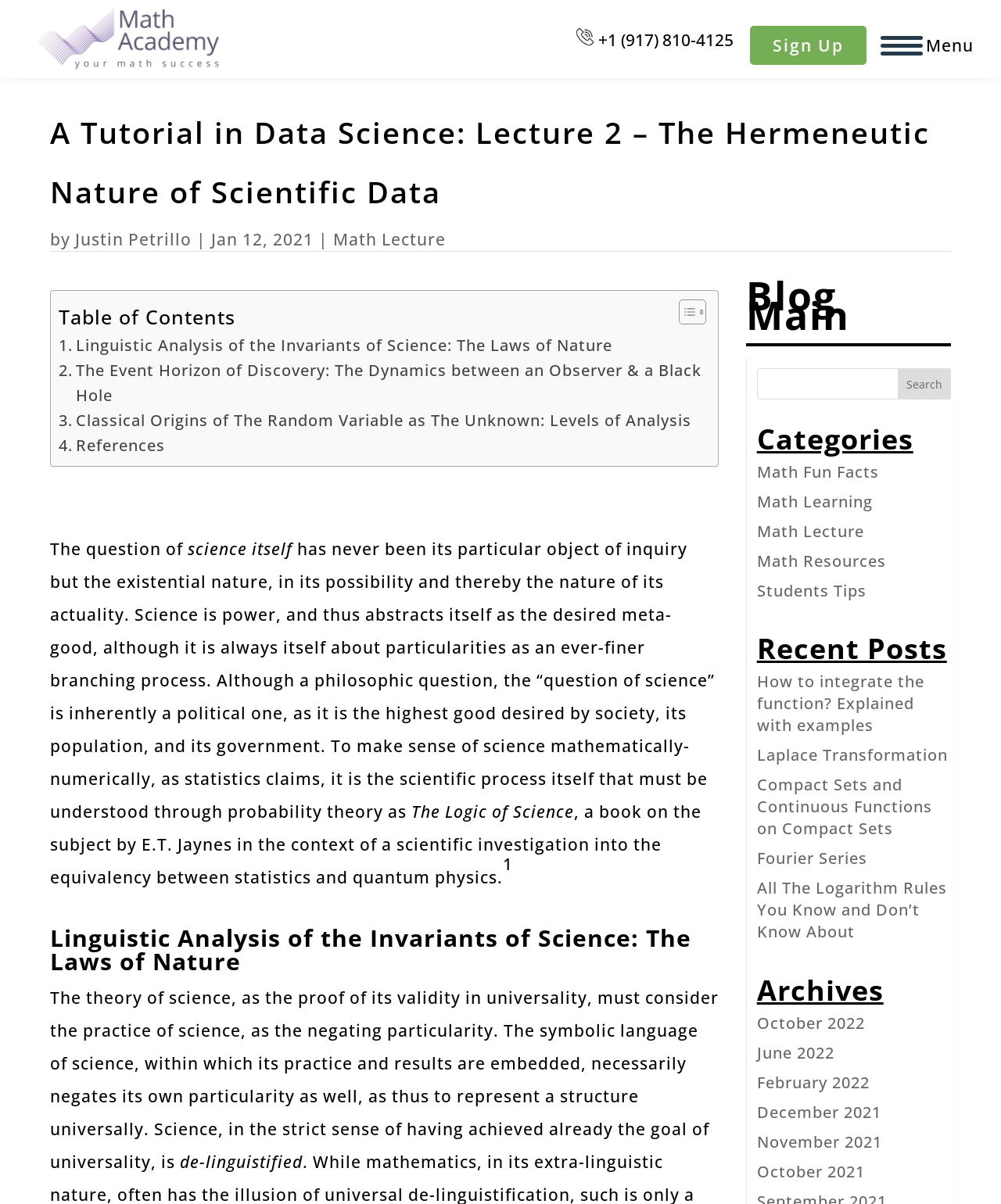What is the phone number to sign up?
By examining the image, provide a one-word or phrase answer.

+1 (917) 810-4125